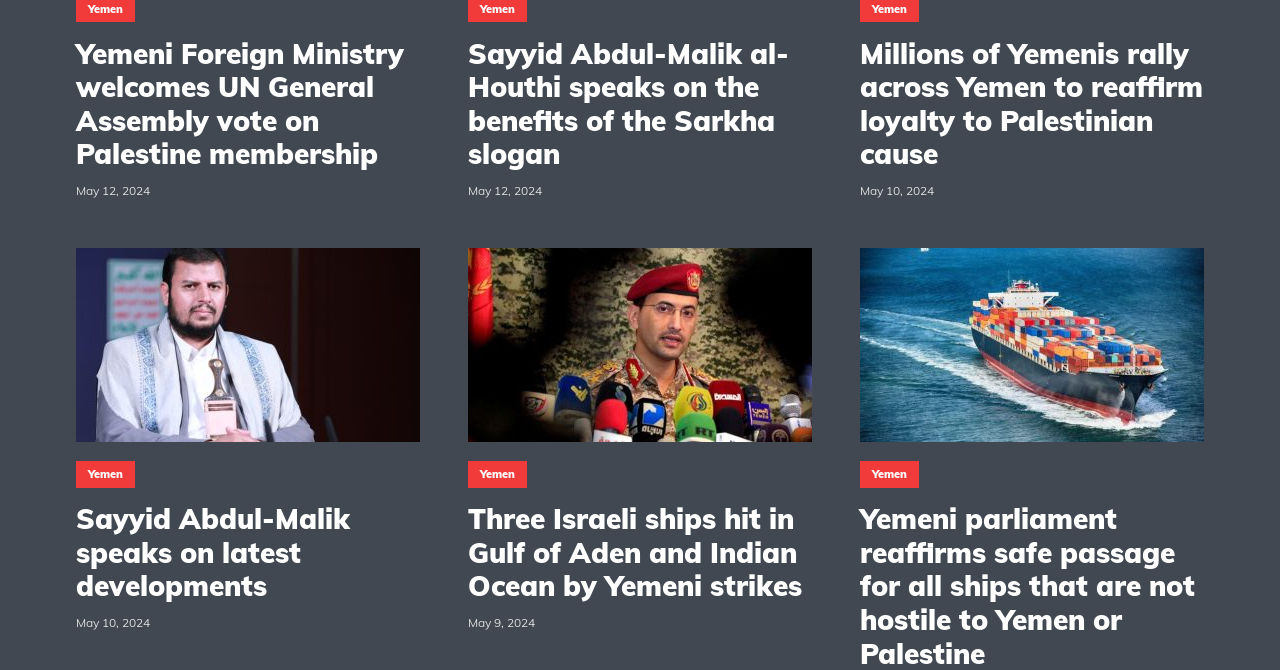Please respond in a single word or phrase: 
How many articles are on this webpage?

3